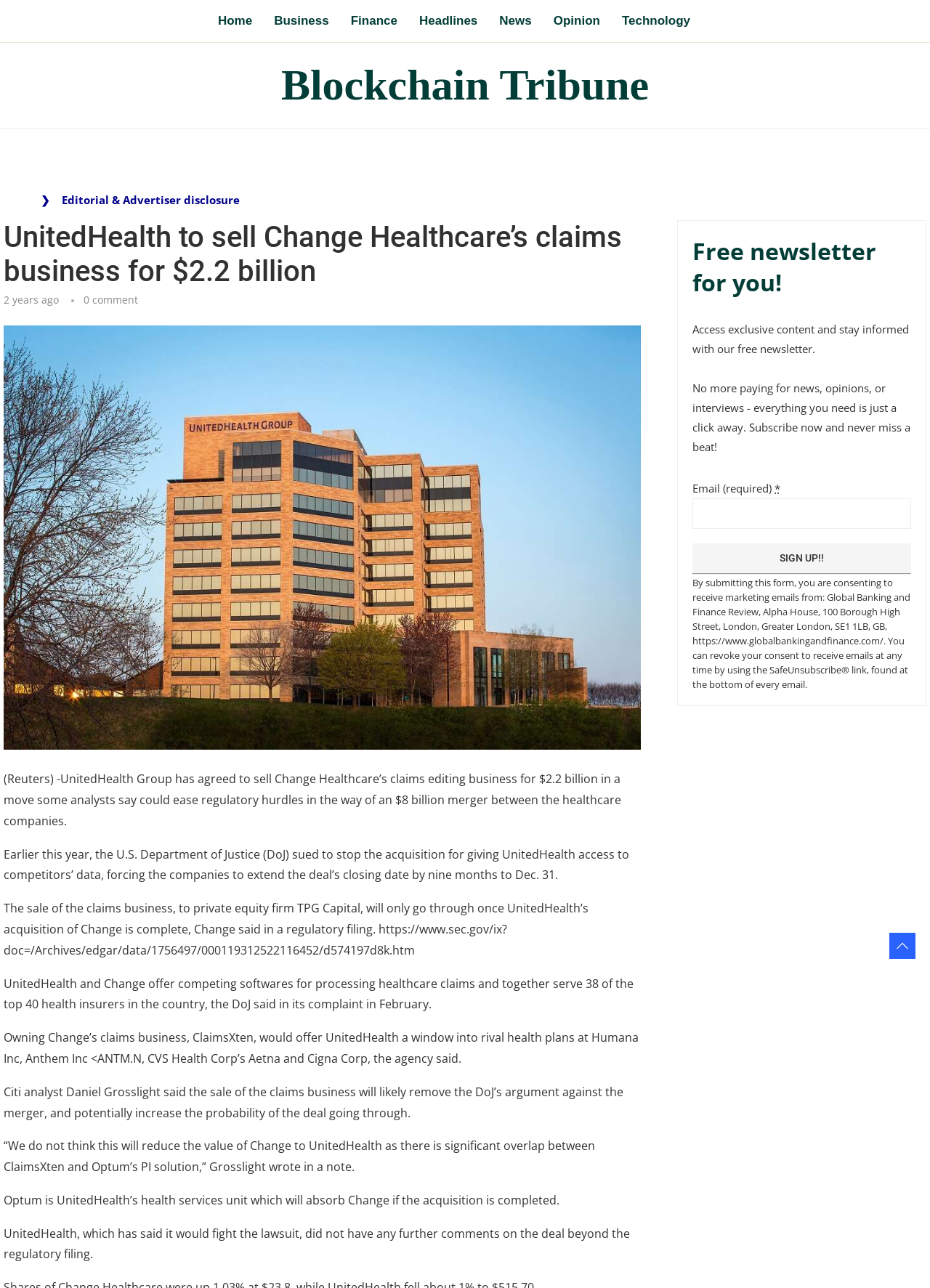Please provide the bounding box coordinate of the region that matches the element description: parent_node: Email (required) * name="email___3c59495a3edf2d27cd20fc1987544522". Coordinates should be in the format (top-left x, top-left y, bottom-right x, bottom-right y) and all values should be between 0 and 1.

[0.745, 0.387, 0.98, 0.411]